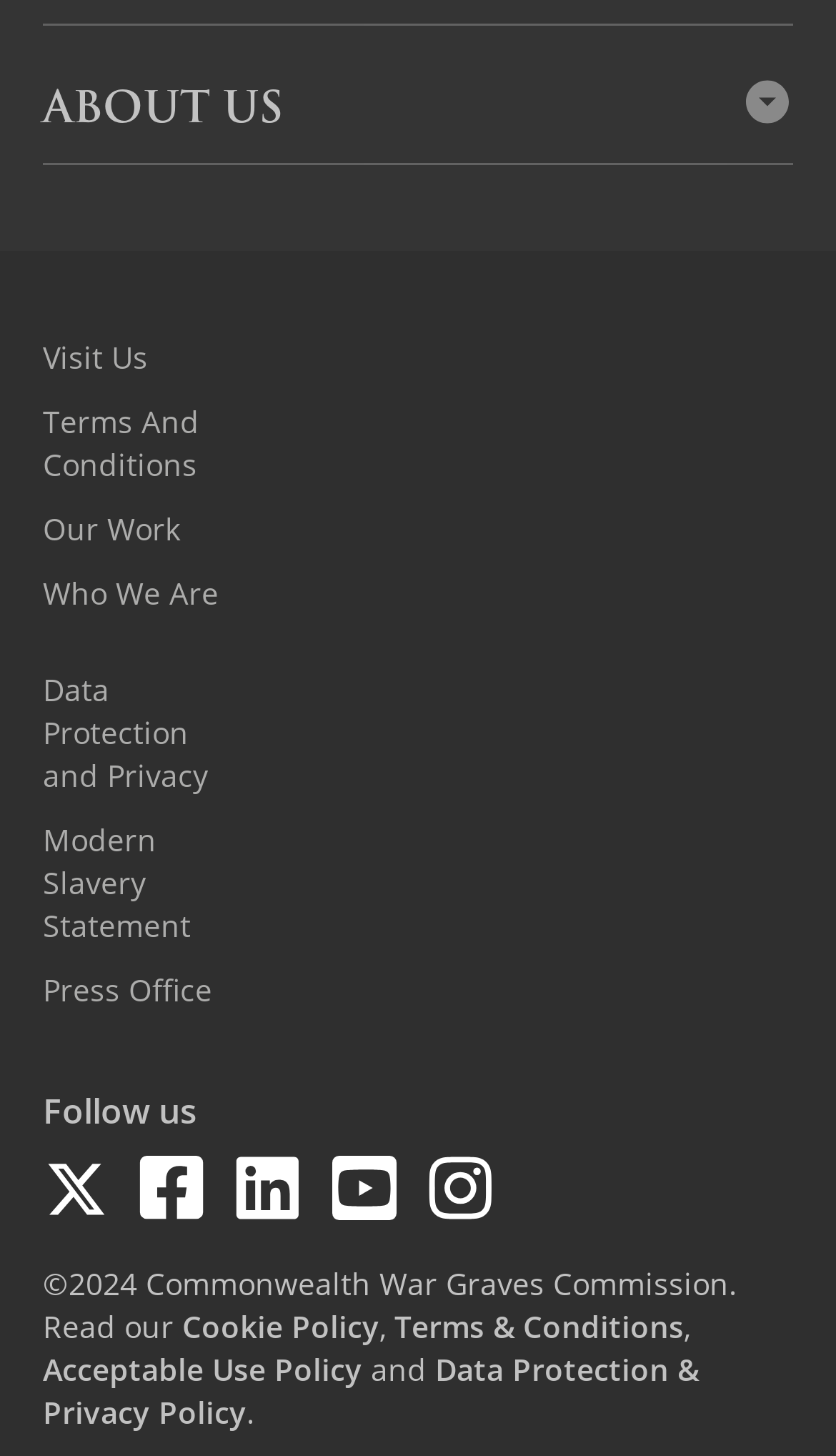Find the bounding box coordinates of the element to click in order to complete this instruction: "Explore the shop". The bounding box coordinates must be four float numbers between 0 and 1, denoted as [left, top, right, bottom].

[0.051, 0.101, 0.949, 0.148]